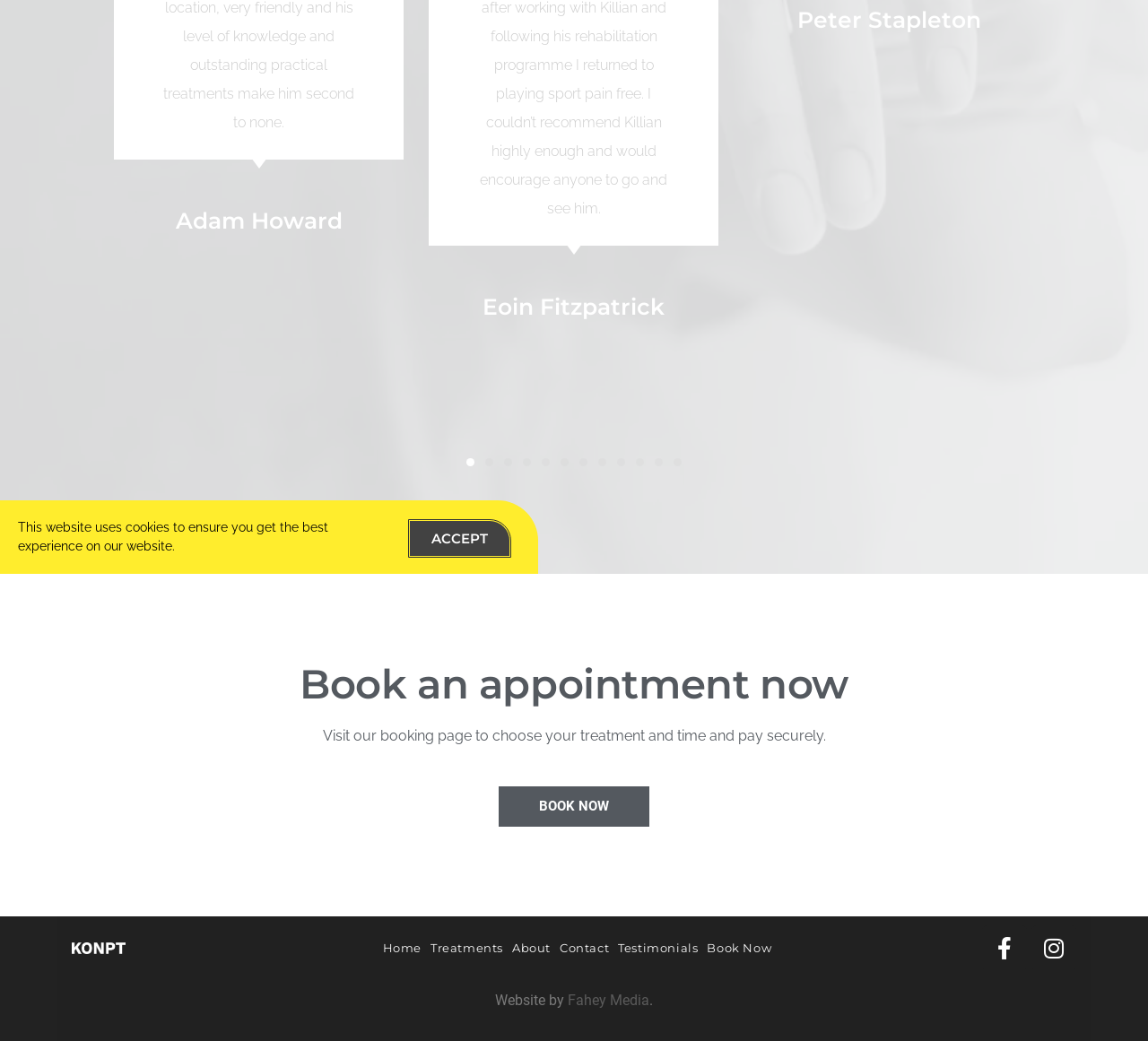Identify the bounding box for the UI element described as: "Testimonials". Ensure the coordinates are four float numbers between 0 and 1, formatted as [left, top, right, bottom].

[0.534, 0.898, 0.612, 0.923]